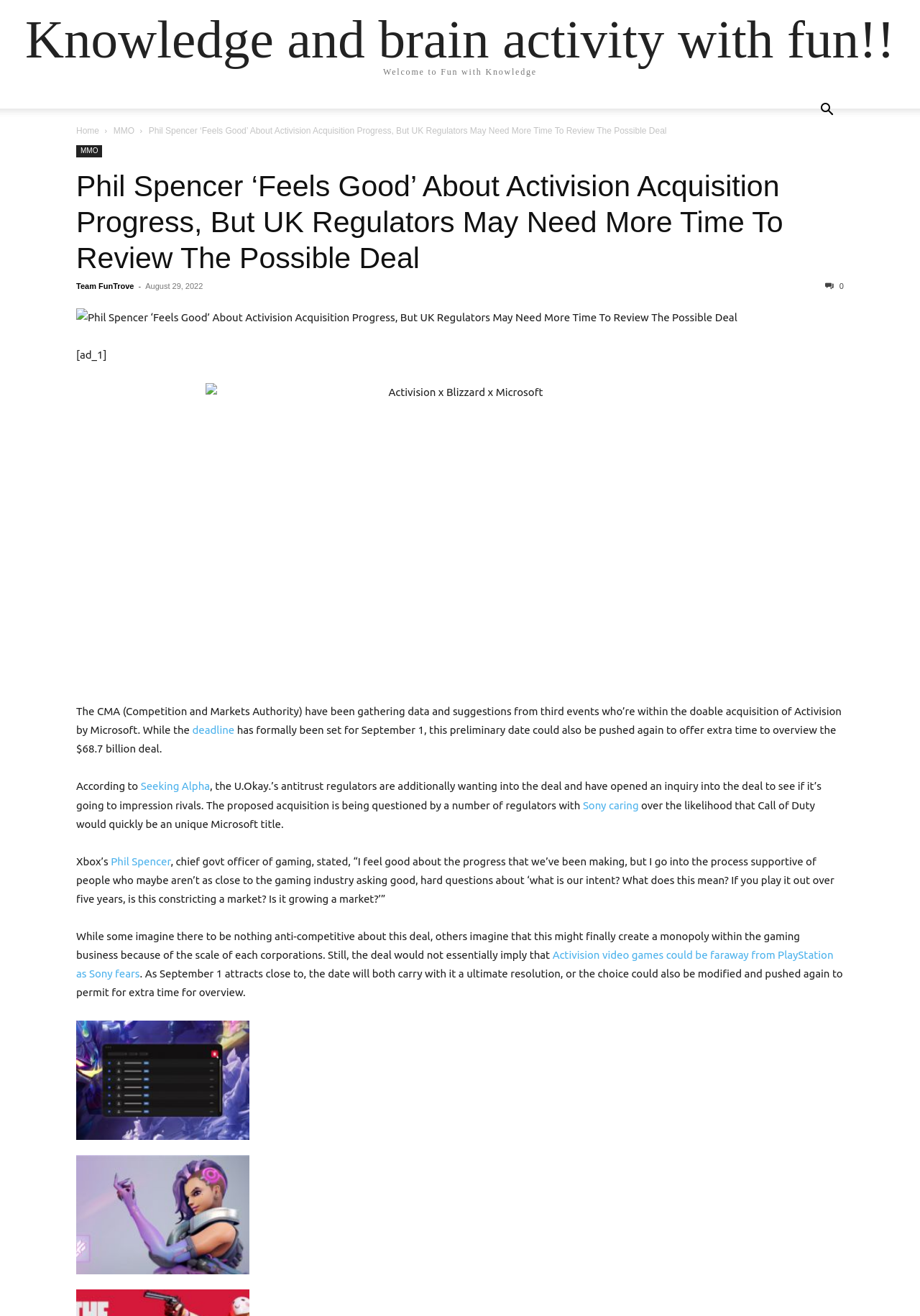Based on the image, please respond to the question with as much detail as possible:
What is the name of the company that might be impacted by the Activision acquisition deal?

I found the answer by reading the text content of the webpage, specifically the sentence that says 'Sony caring over the likelihood that Call of Duty would quickly be an exclusive Microsoft title...'.